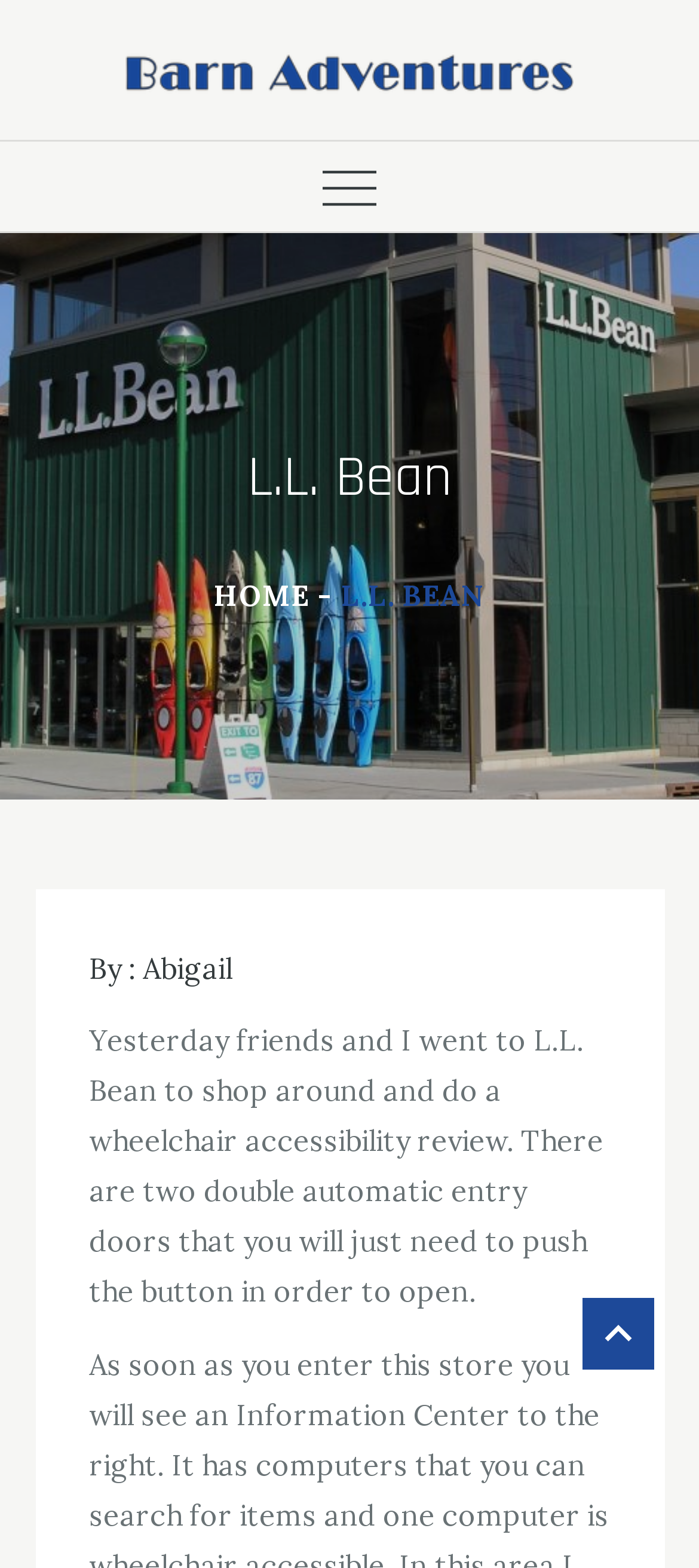Answer with a single word or phrase: 
What is required to open the automatic entry doors?

Push the button